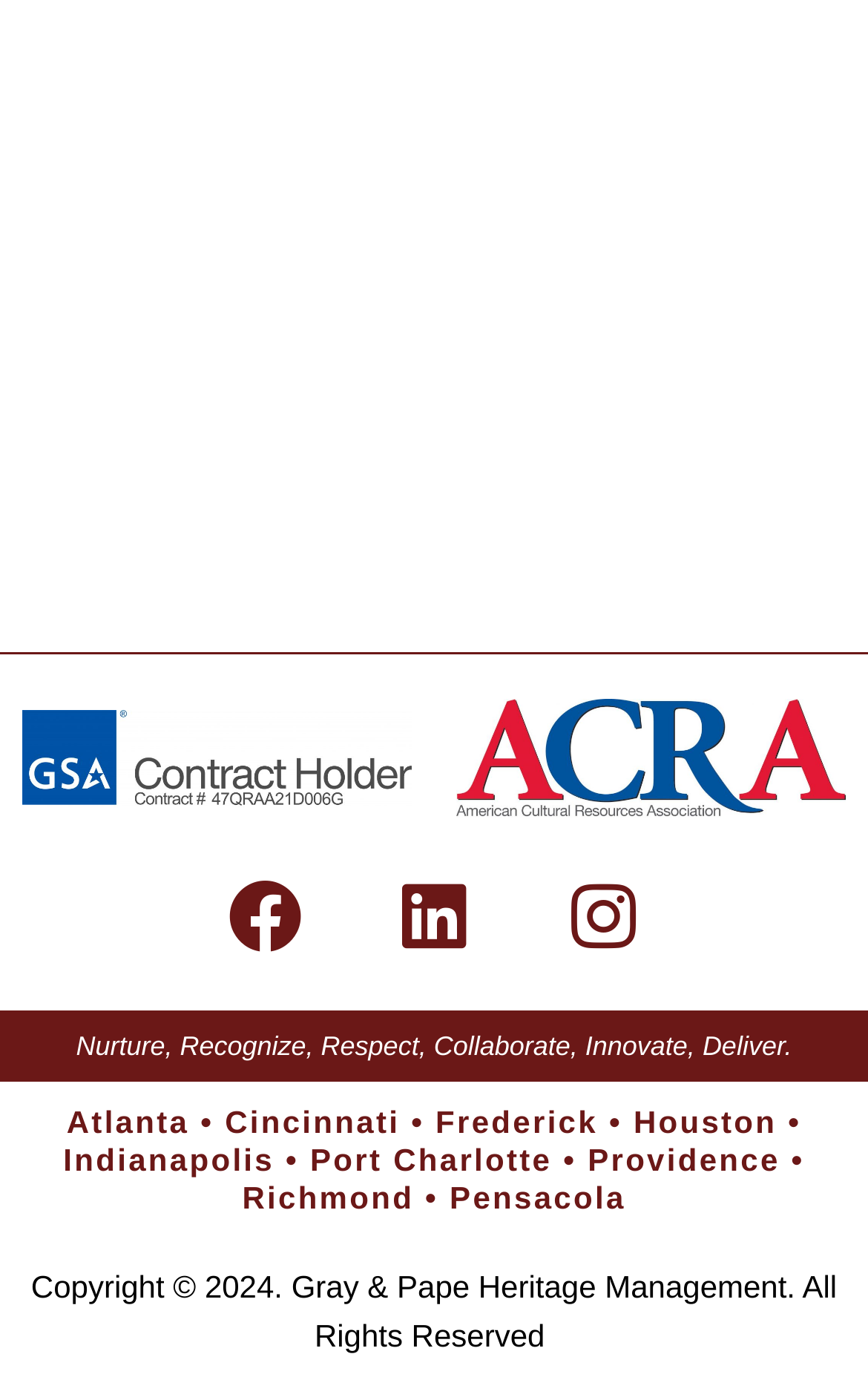For the given element description Pensacola, determine the bounding box coordinates of the UI element. The coordinates should follow the format (top-left x, top-left y, bottom-right x, bottom-right y) and be within the range of 0 to 1.

[0.518, 0.858, 0.721, 0.884]